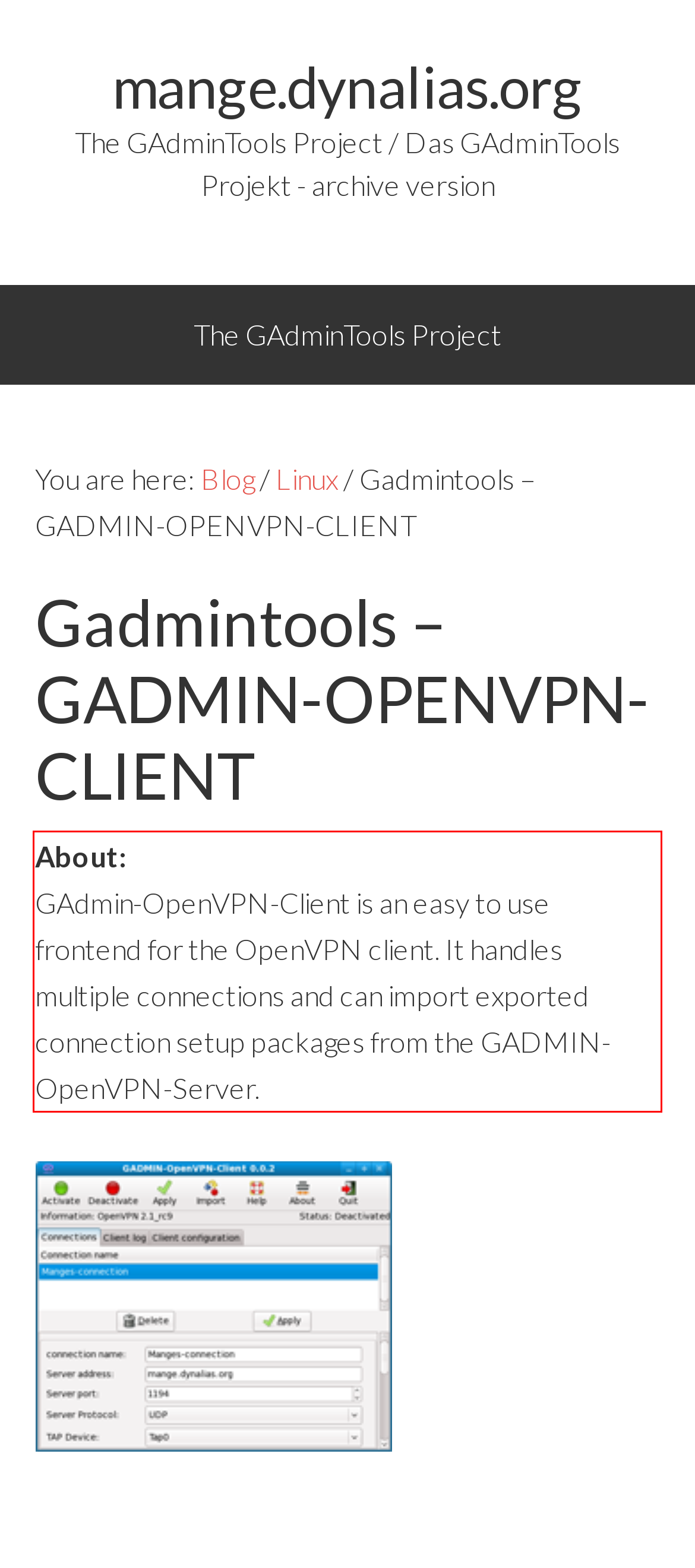Please examine the screenshot of the webpage and read the text present within the red rectangle bounding box.

About: GAdmin-OpenVPN-Client is an easy to use frontend for the OpenVPN client. It handles multiple connections and can import exported connection setup packages from the GADMIN-OpenVPN-Server.